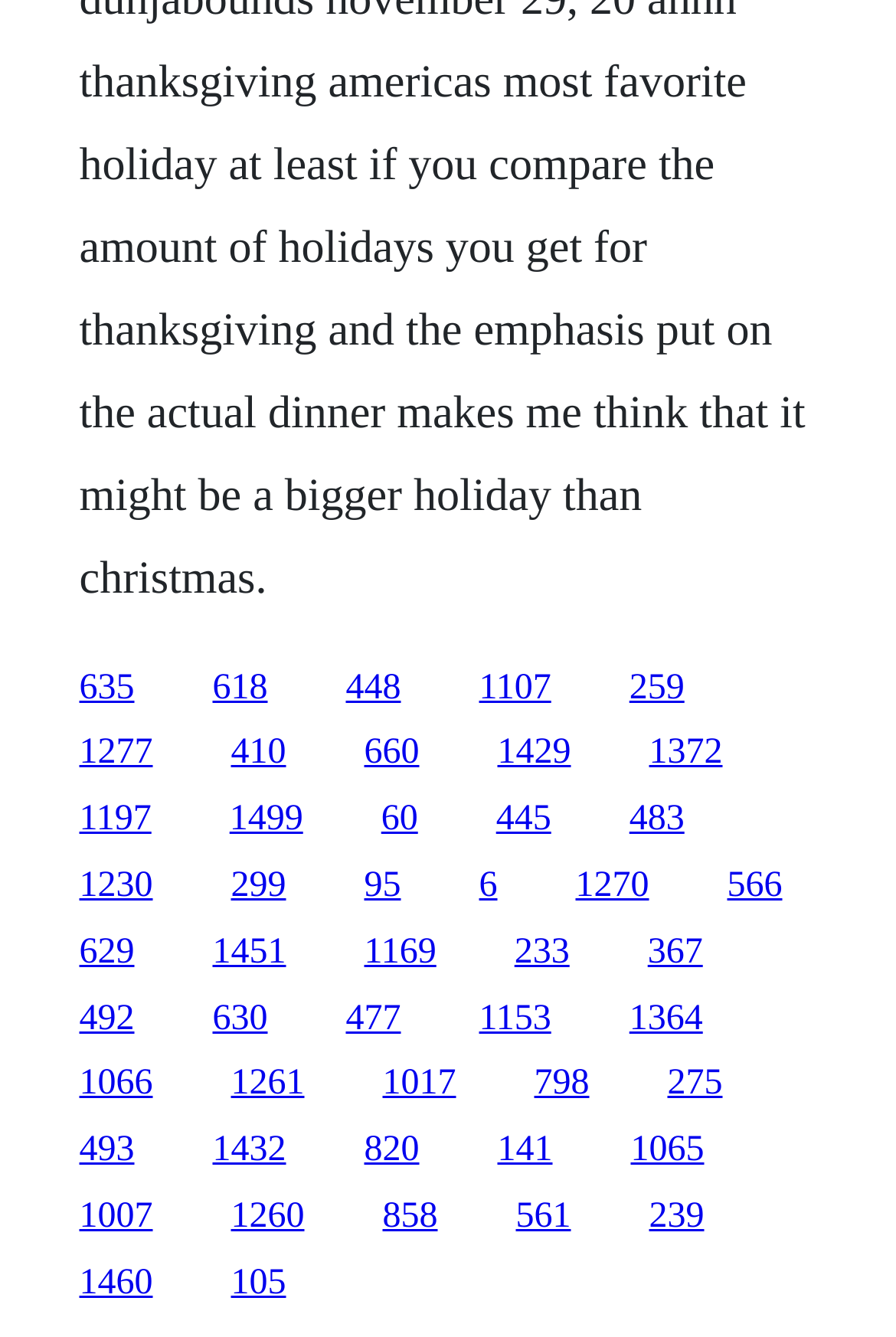Locate the bounding box coordinates of the element I should click to achieve the following instruction: "explore the fifteenth link".

[0.088, 0.648, 0.171, 0.677]